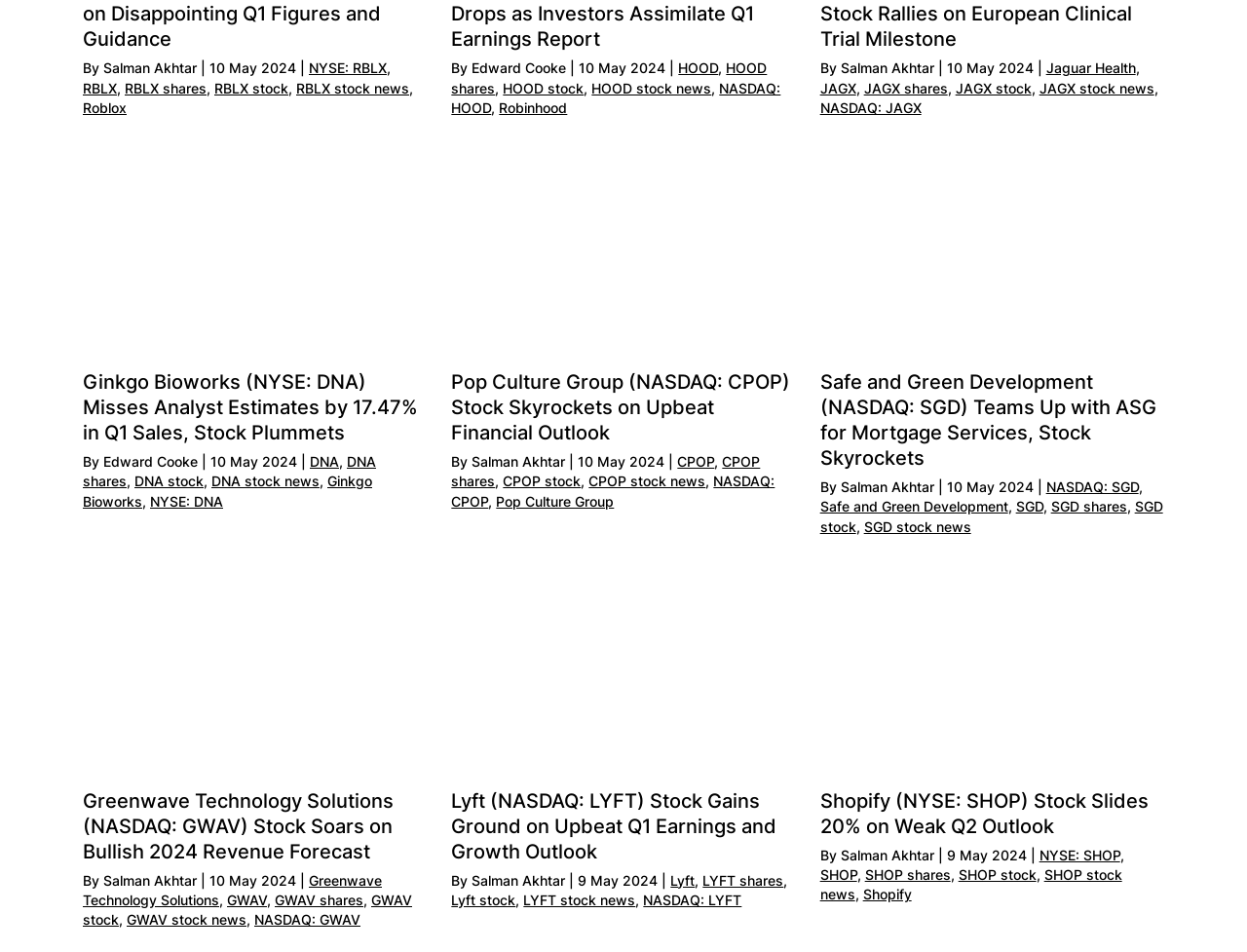Please identify the bounding box coordinates of the element's region that I should click in order to complete the following instruction: "Read more about Pop Culture Group (NASDAQ: CPOP) Stock Skyrockets on Upbeat Financial Outlook". The bounding box coordinates consist of four float numbers between 0 and 1, i.e., [left, top, right, bottom].

[0.362, 0.257, 0.638, 0.278]